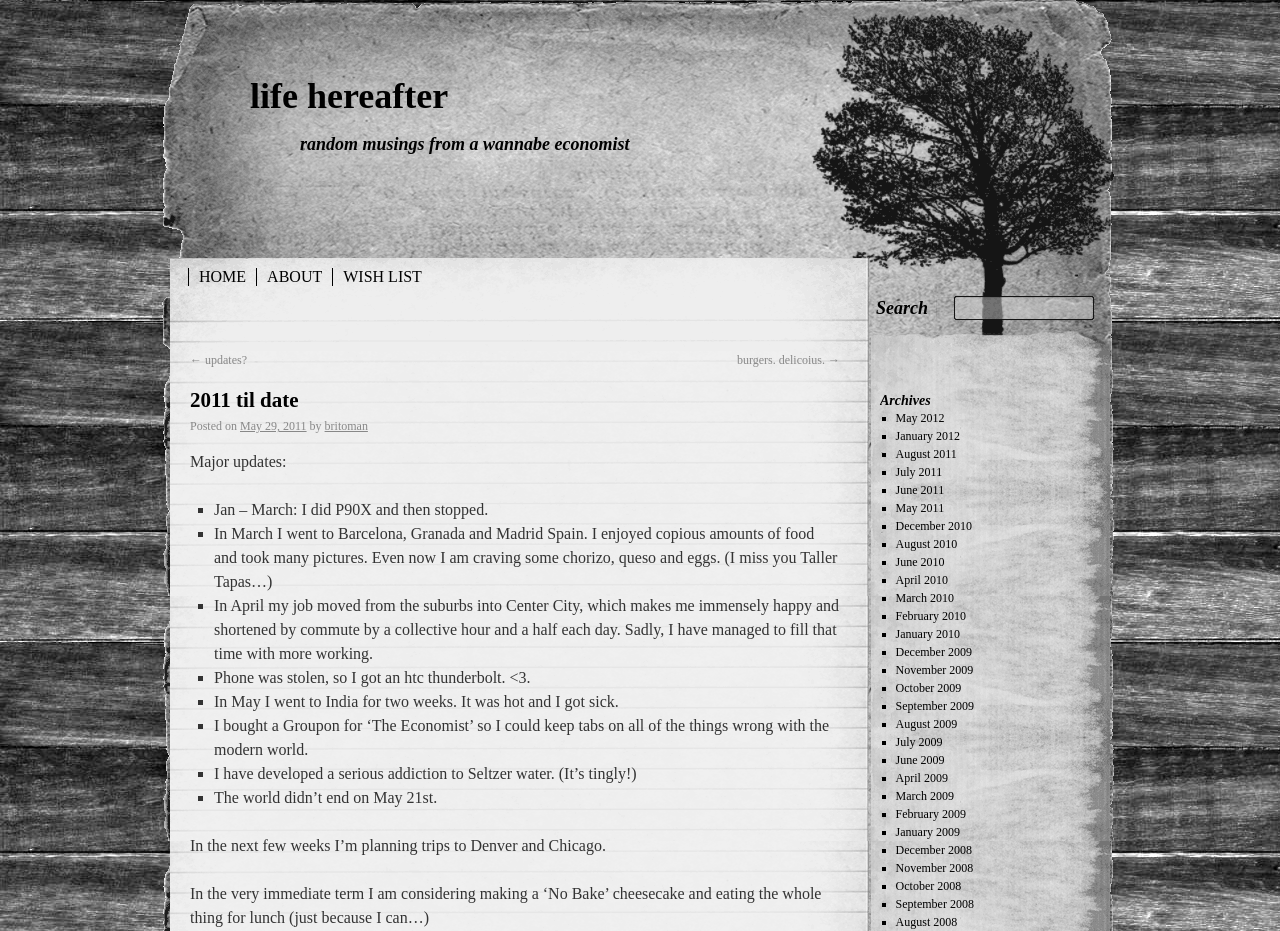Please identify the bounding box coordinates of the element I need to click to follow this instruction: "Check the wish list".

[0.26, 0.288, 0.337, 0.307]